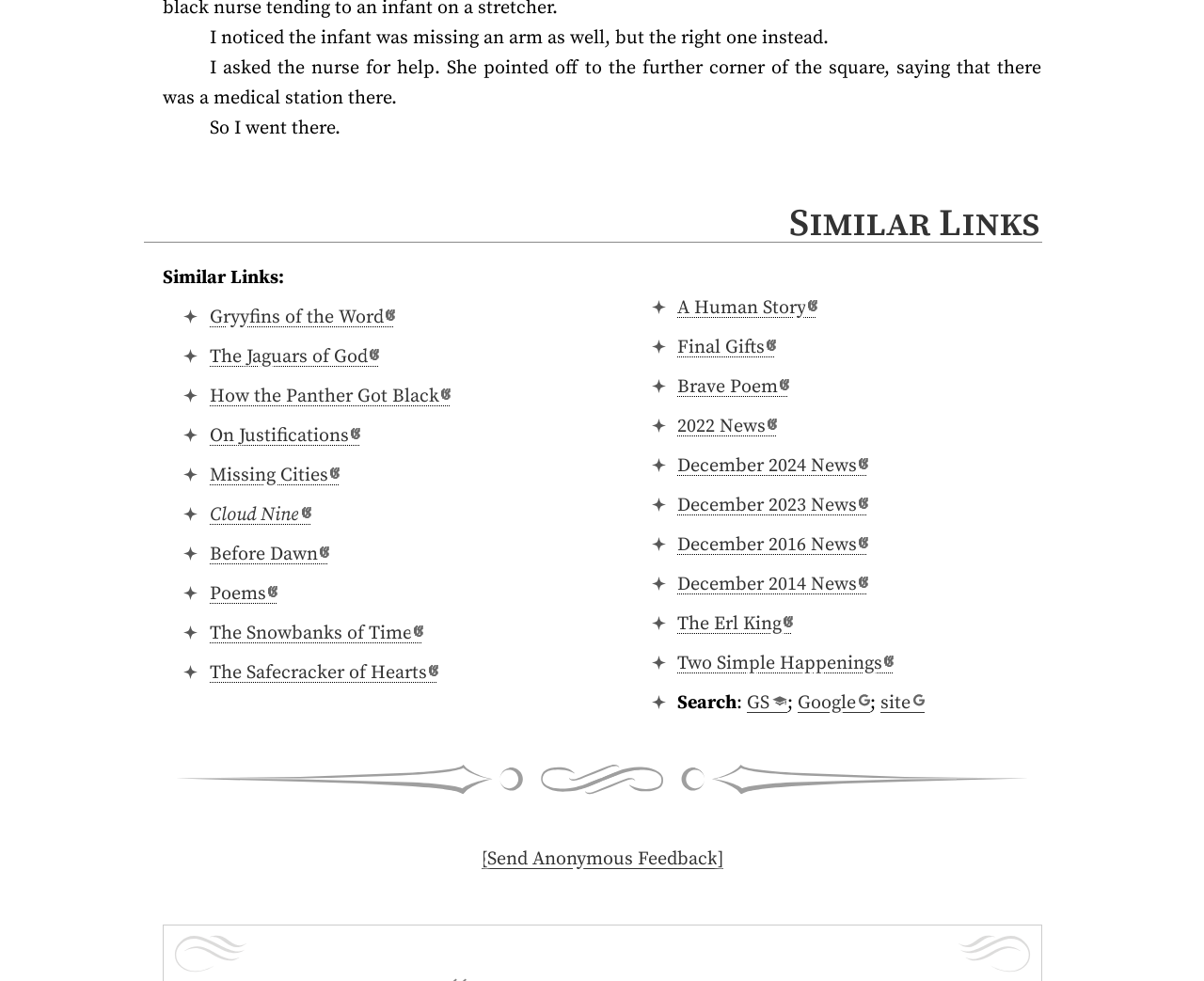Identify the bounding box coordinates of the clickable section necessary to follow the following instruction: "Click on the 'Elle's Studio Facebook Group' link". The coordinates should be presented as four float numbers from 0 to 1, i.e., [left, top, right, bottom].

None